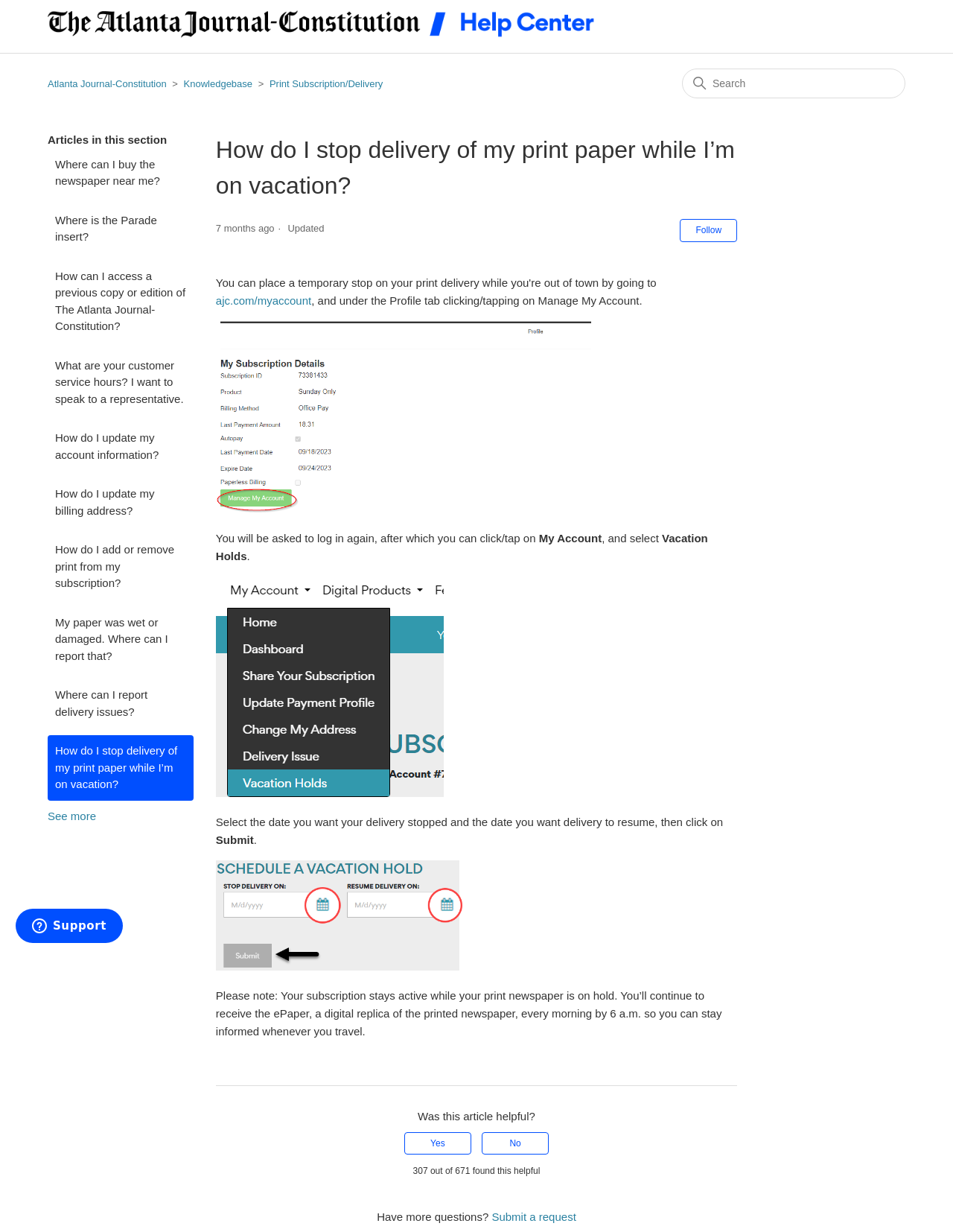How can users access their account information?
Refer to the image and respond with a one-word or short-phrase answer.

ajc.com/myaccount